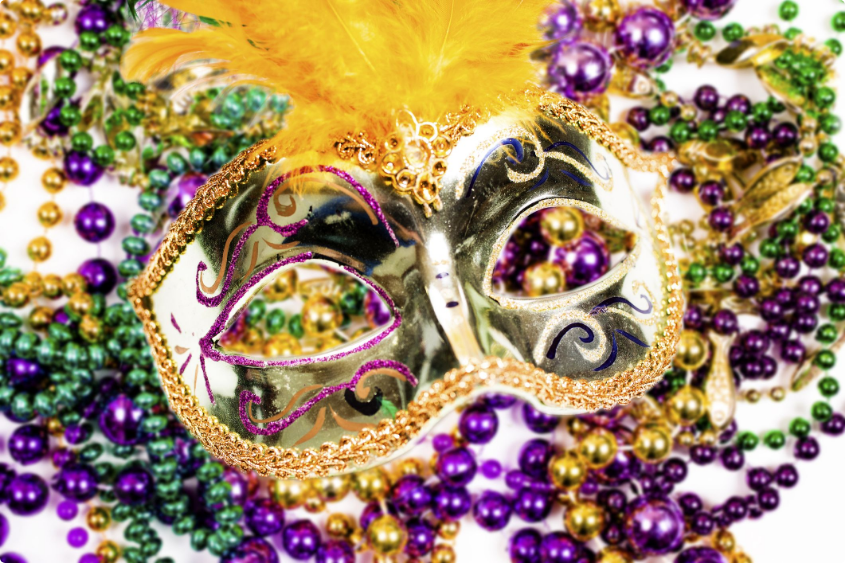What is the traditional association of the bead colors?
Look at the webpage screenshot and answer the question with a detailed explanation.

According to the caption, the beads are in shades of purple, green, and gold, which are traditionally associated with Mardi Gras celebrations, implying a connection between these colors and the festive event.